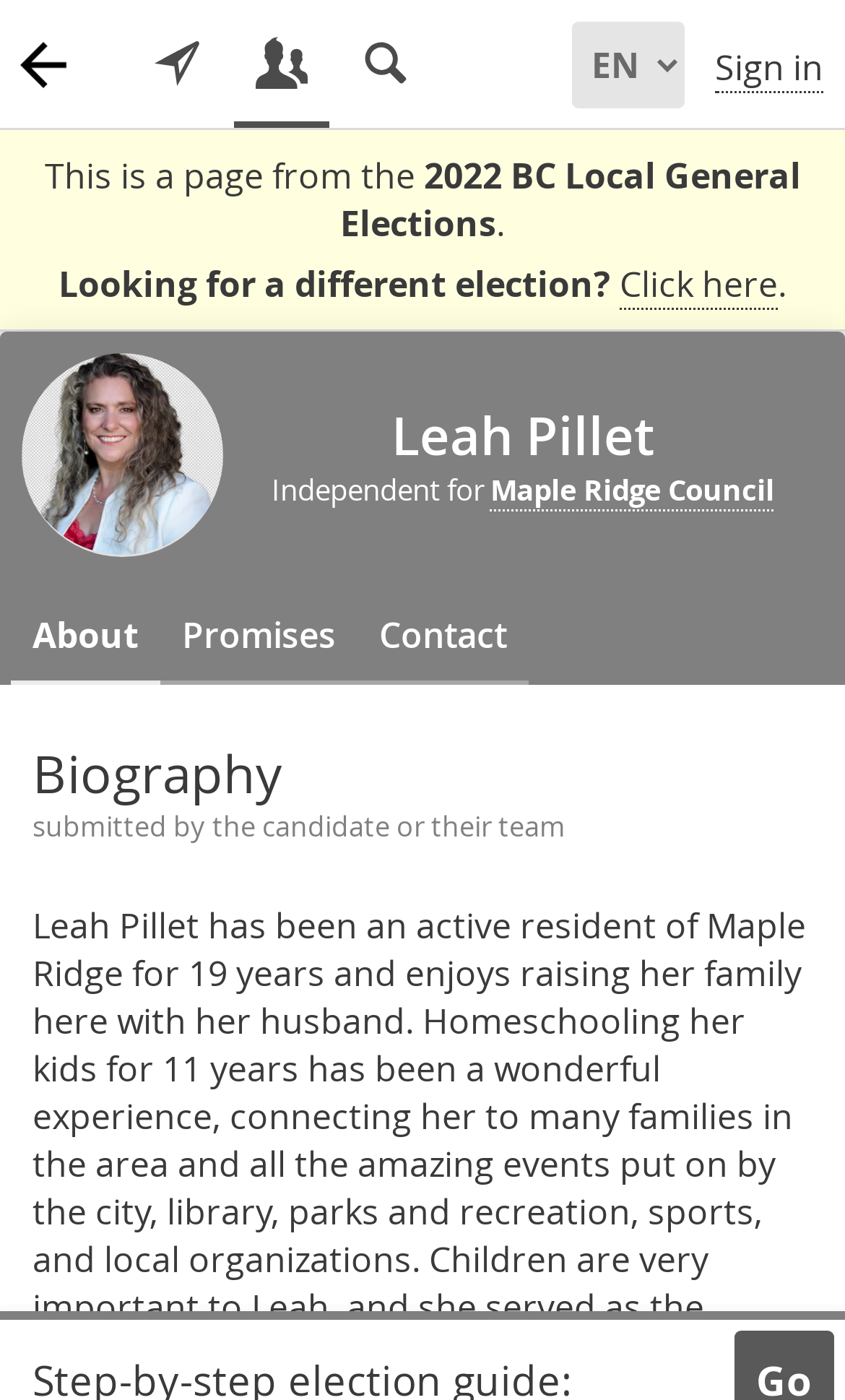What can be searched on this webpage?
Please utilize the information in the image to give a detailed response to the question.

The search functionality can be found in the link element on the webpage, which is 'Search for candidates, municipalities, and parties'.